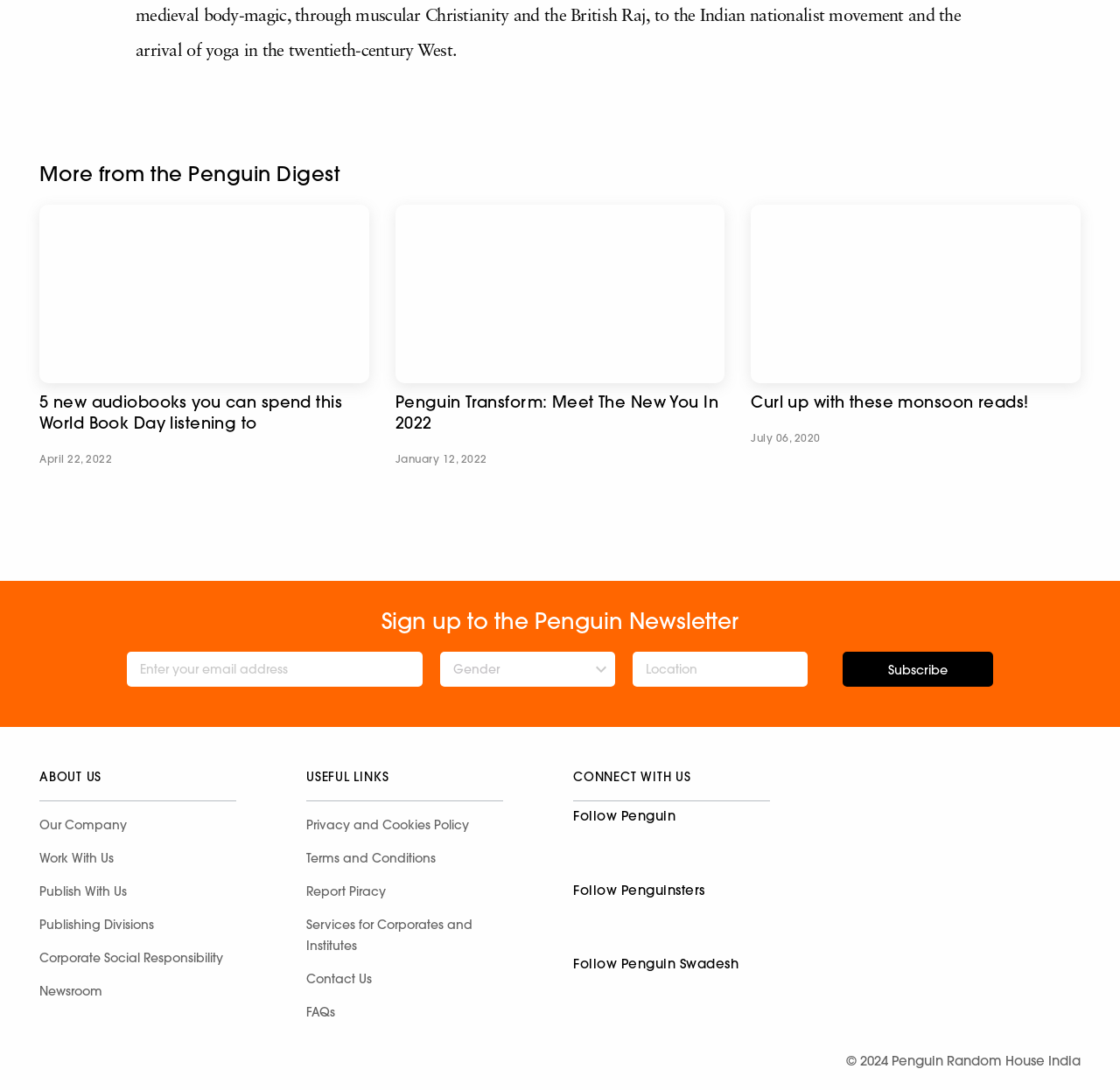What is the copyright year mentioned at the bottom of the webpage?
Using the image as a reference, deliver a detailed and thorough answer to the question.

The StaticText at the bottom of the webpage mentions '© 2024 Penguin Random House India', which indicates that the copyright year is 2024.